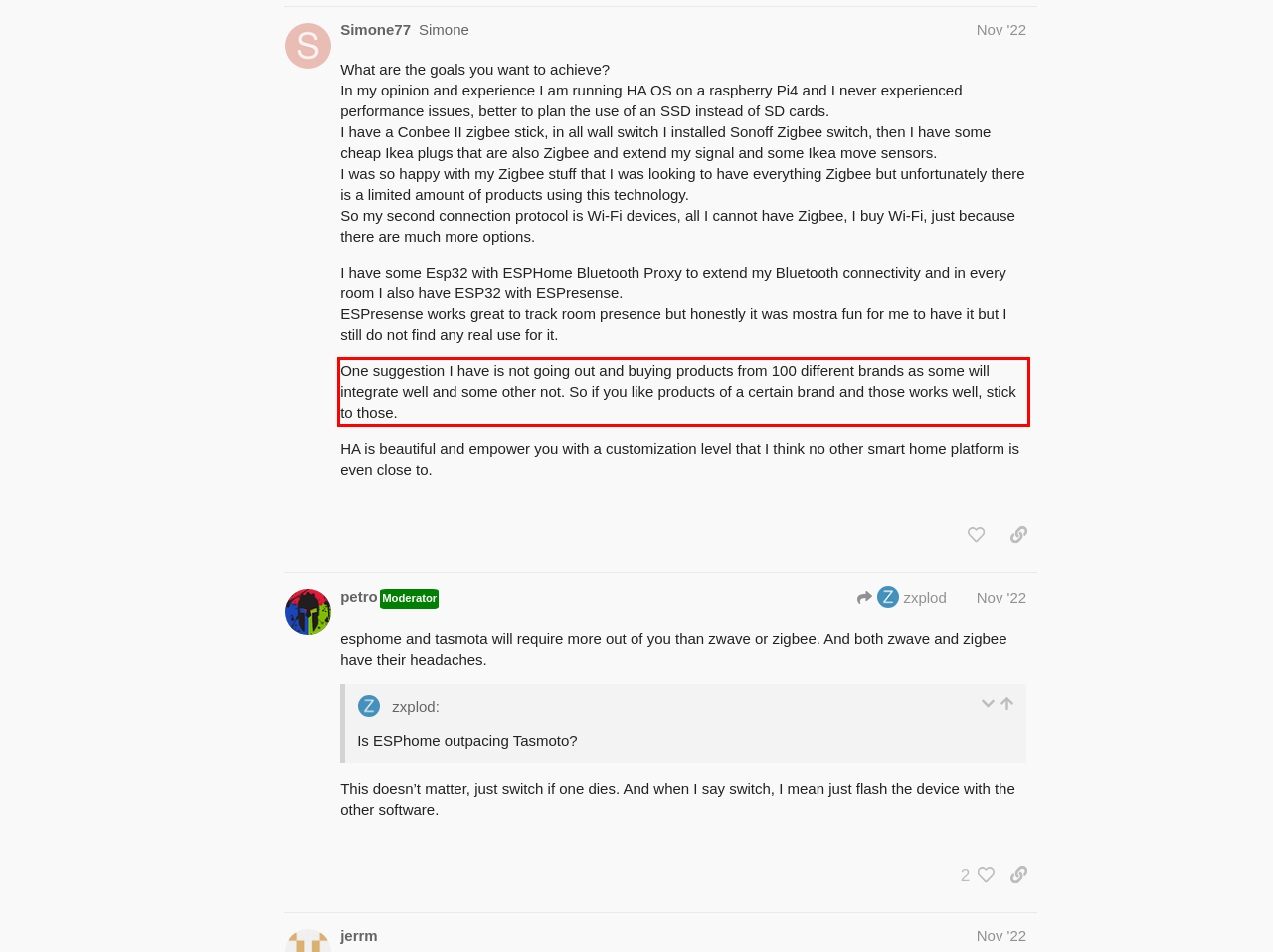Given a screenshot of a webpage with a red bounding box, please identify and retrieve the text inside the red rectangle.

One suggestion I have is not going out and buying products from 100 different brands as some will integrate well and some other not. So if you like products of a certain brand and those works well, stick to those.